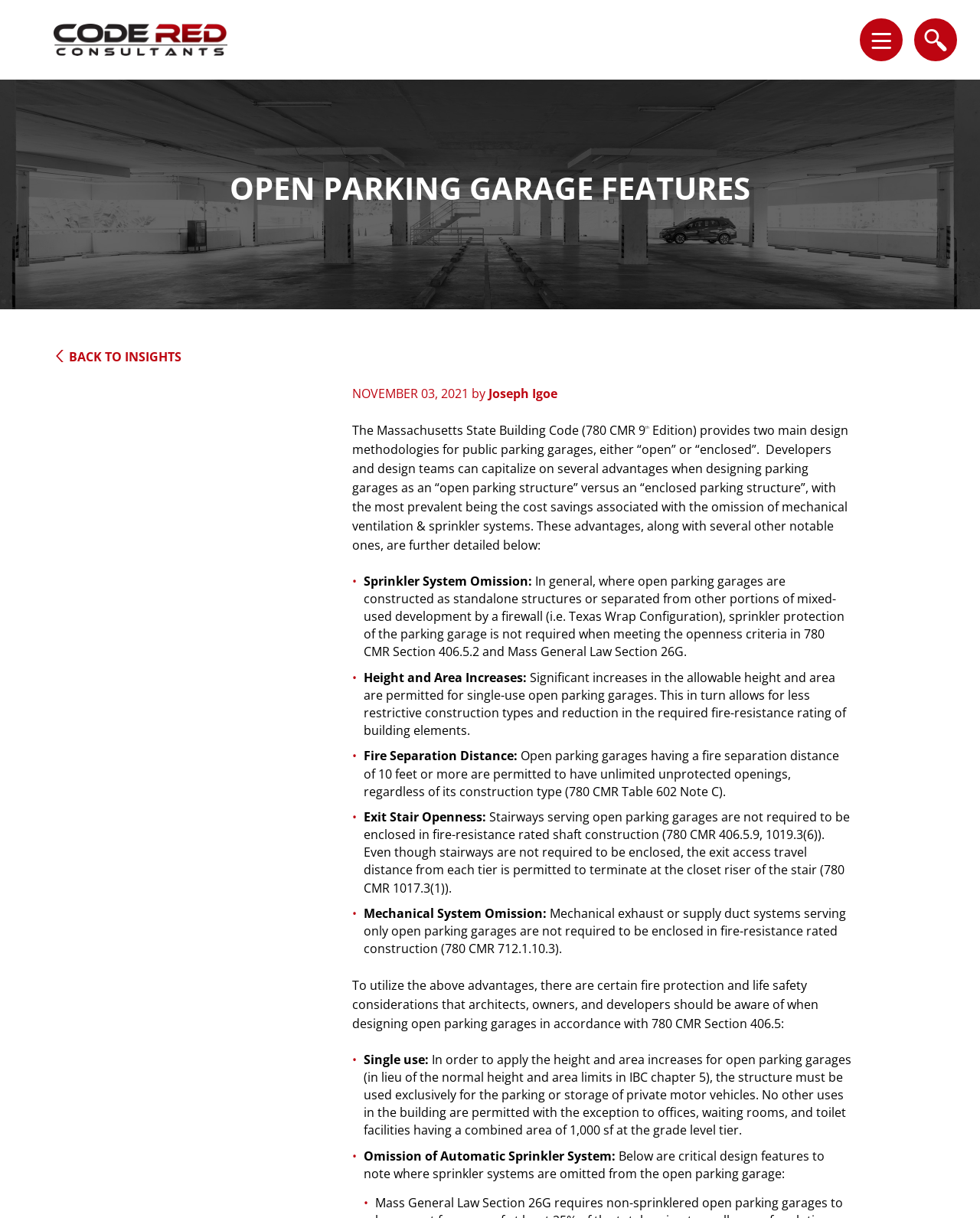Please provide a comprehensive answer to the question below using the information from the image: What are the two main design methodologies for public parking garages?

According to the webpage, the Massachusetts State Building Code (780 CMR 9th Edition) provides two main design methodologies for public parking garages, either 'open' or 'enclosed'. This information is obtained from the text description of the webpage.